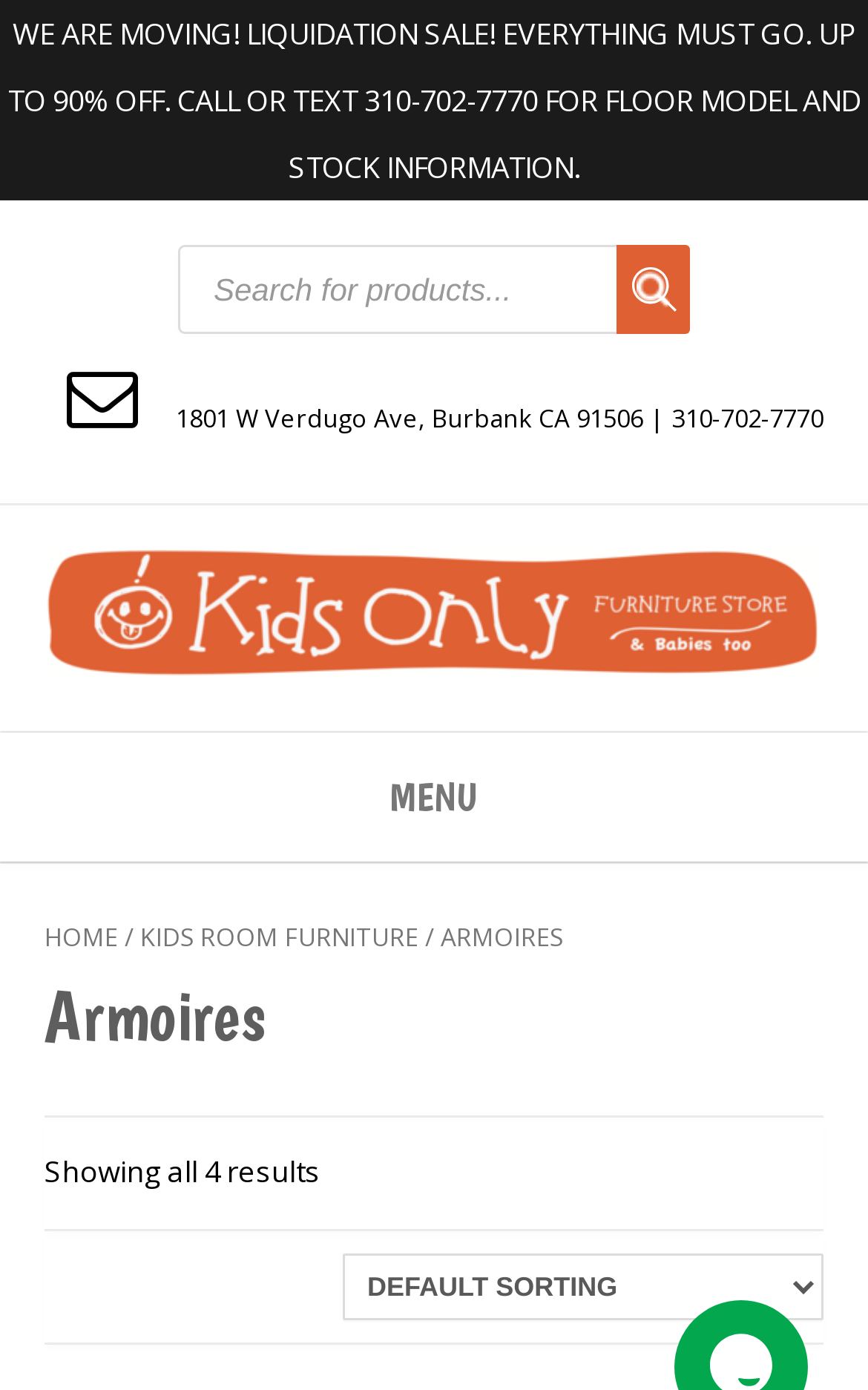Use a single word or phrase to answer the question:
What is the address of the store?

1801 W Verdugo Ave, Burbank CA 91506